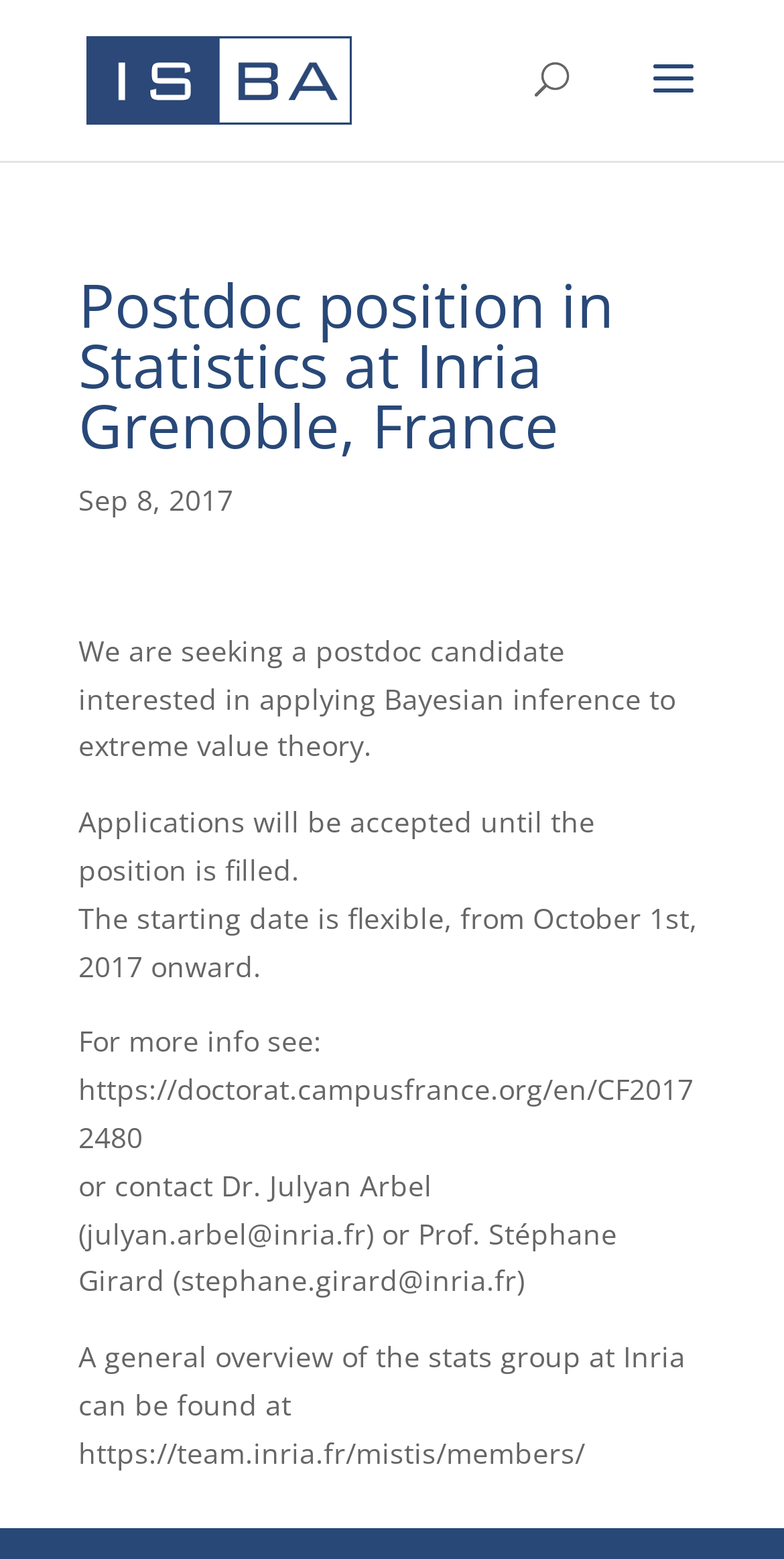Extract the main headline from the webpage and generate its text.

Postdoc position in Statistics at Inria Grenoble, France